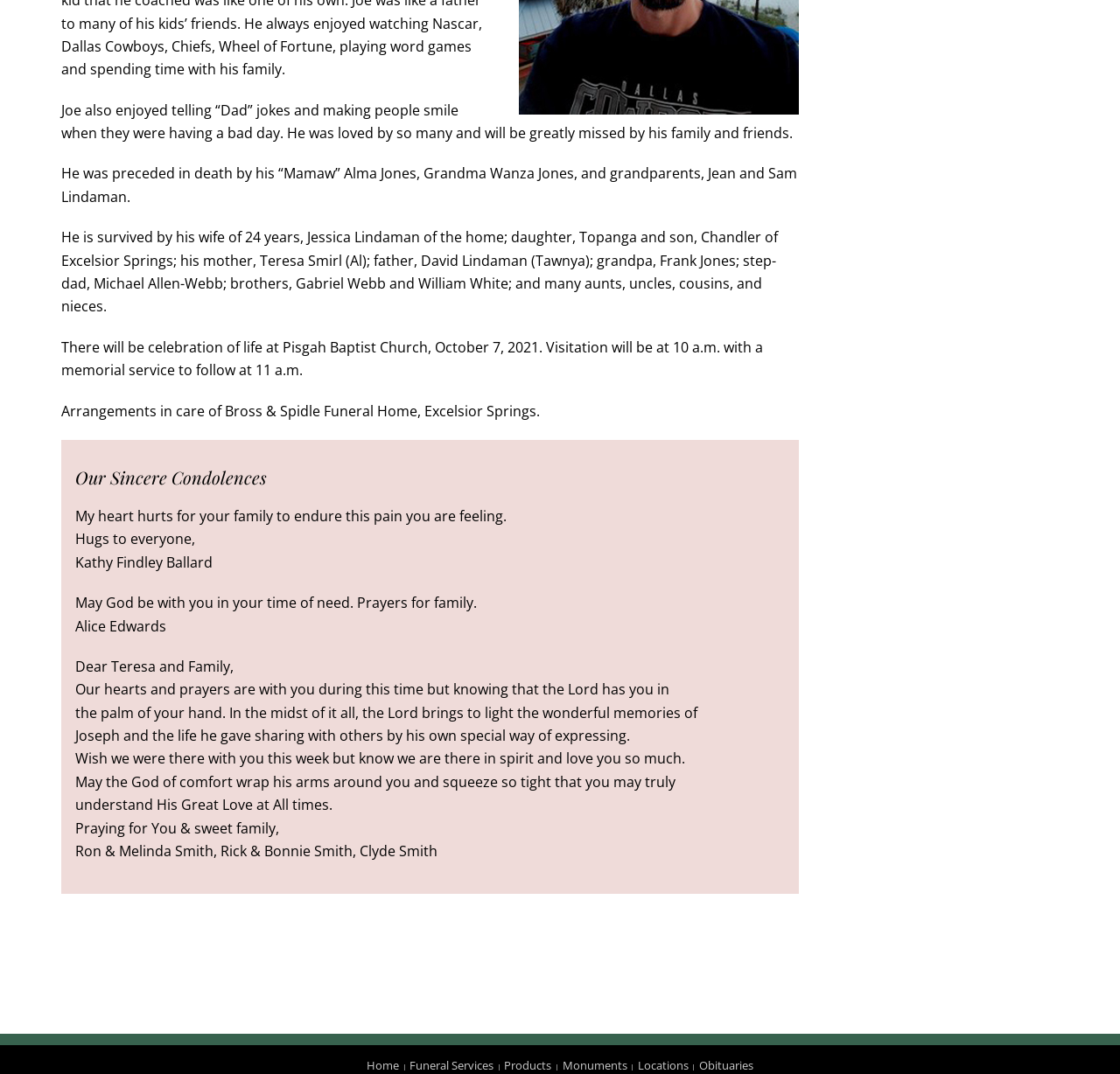Bounding box coordinates should be in the format (top-left x, top-left y, bottom-right x, bottom-right y) and all values should be floating point numbers between 0 and 1. Determine the bounding box coordinate for the UI element described as: Funeral Services

[0.366, 0.985, 0.441, 0.999]